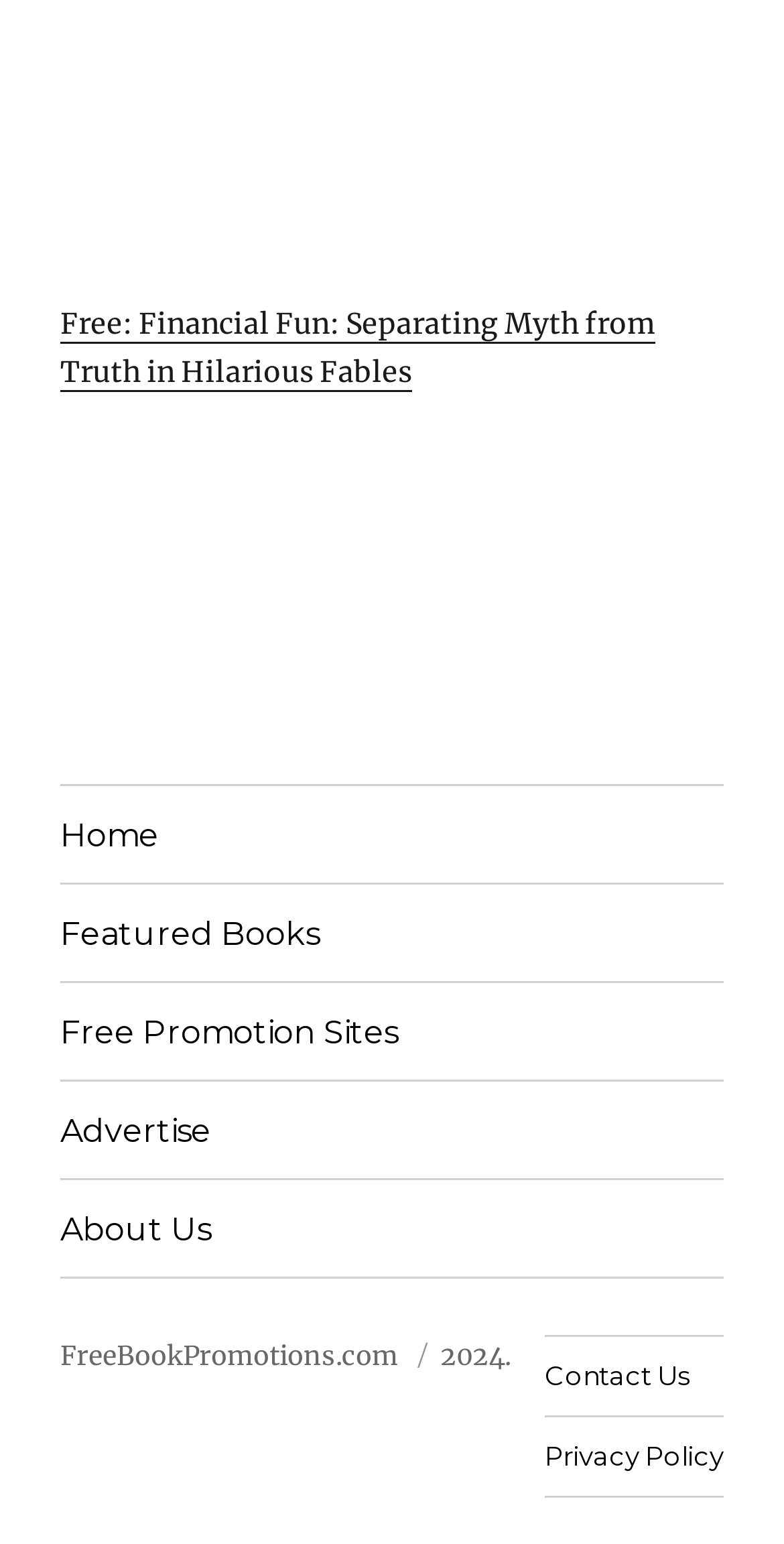What is the name of the book promoted on this webpage?
Carefully analyze the image and provide a detailed answer to the question.

The webpage has a link with the text 'Free: Financial Fun: Separating Myth from Truth in Hilarious Fables' which suggests that the book being promoted is 'Financial Fun'.